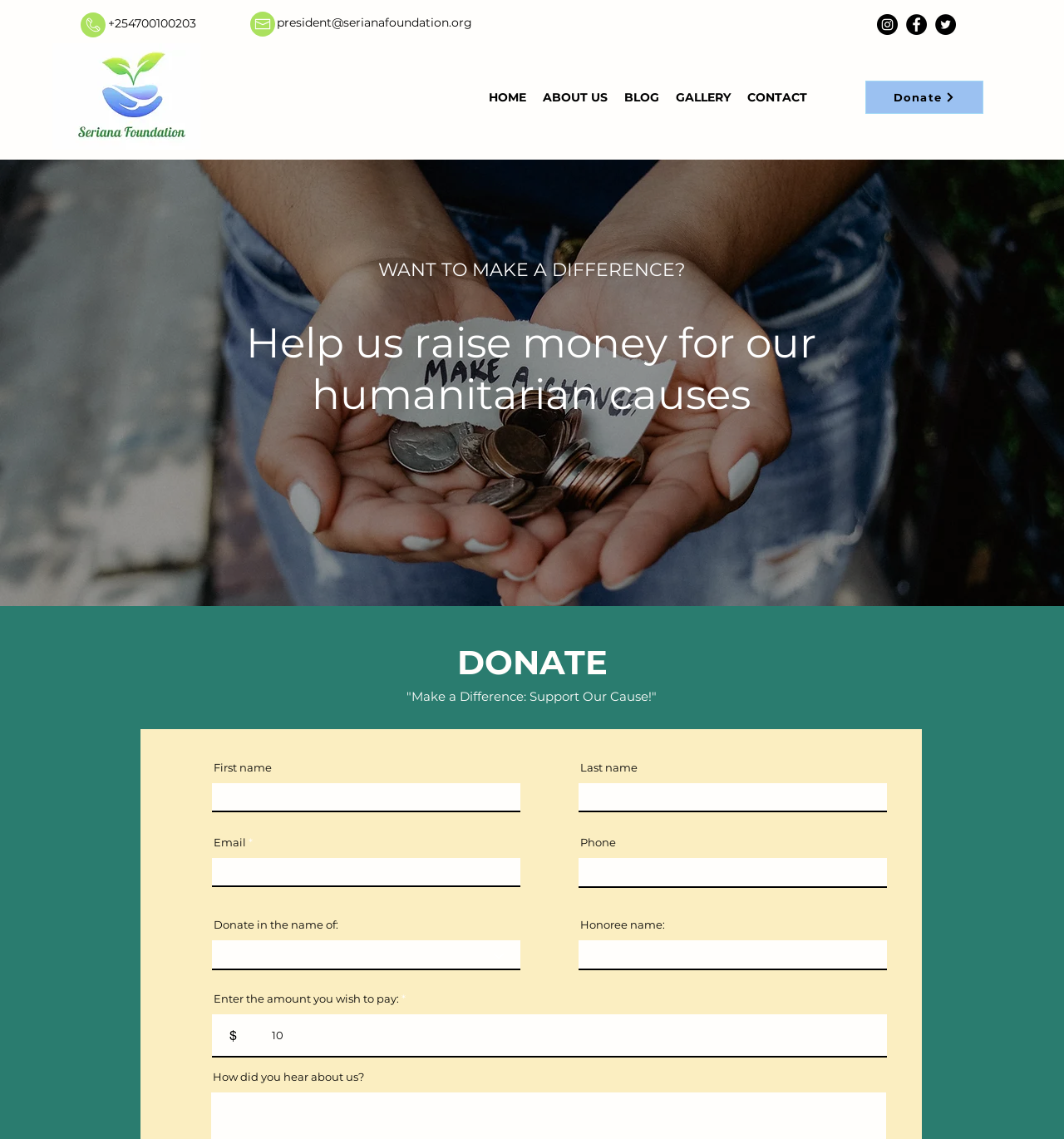Can you identify the bounding box coordinates of the clickable region needed to carry out this instruction: 'Enter email address'? The coordinates should be four float numbers within the range of 0 to 1, stated as [left, top, right, bottom].

[0.199, 0.754, 0.489, 0.779]